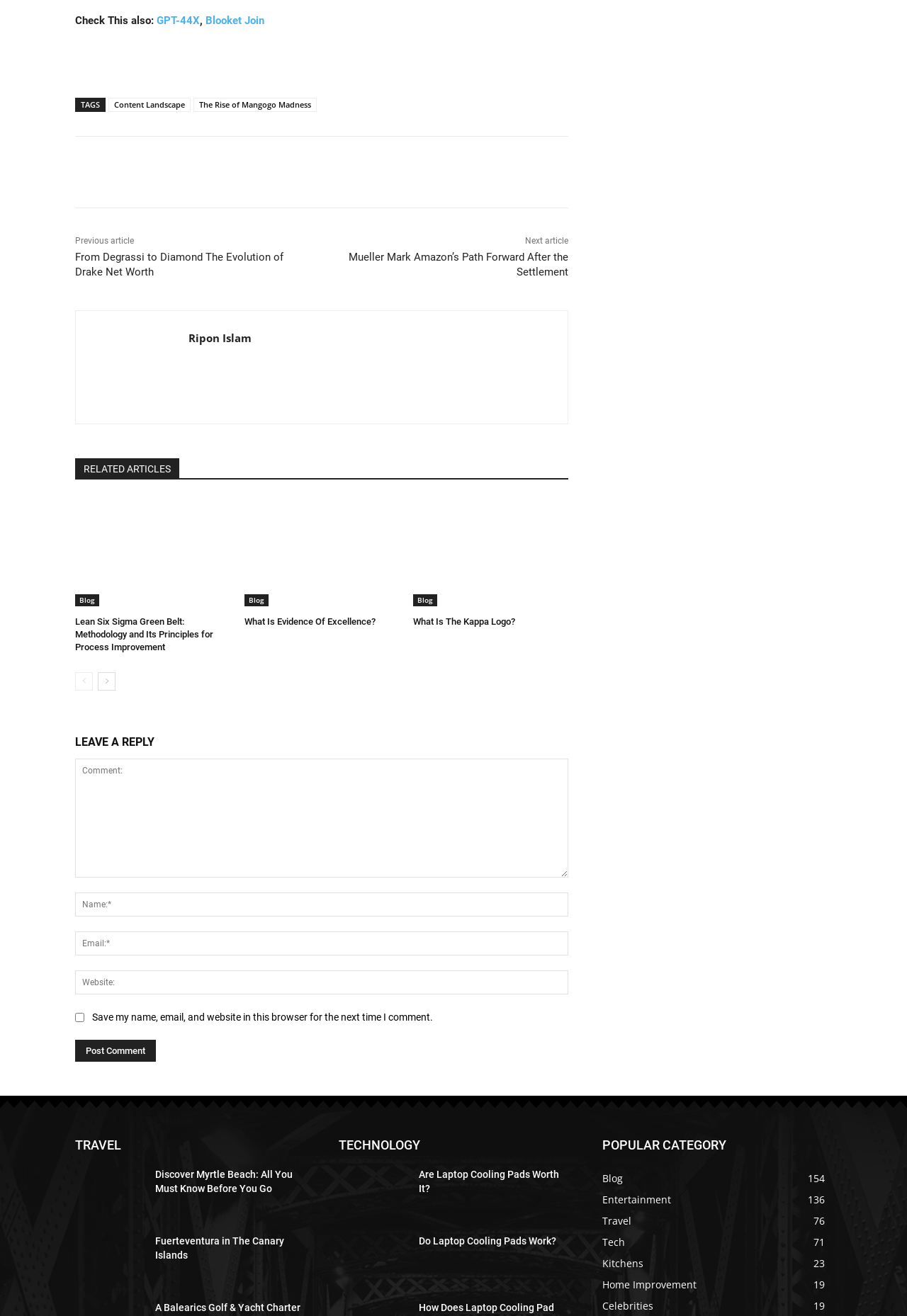Specify the bounding box coordinates of the element's area that should be clicked to execute the given instruction: "Click on the 'Post Comment' button". The coordinates should be four float numbers between 0 and 1, i.e., [left, top, right, bottom].

[0.083, 0.79, 0.172, 0.807]